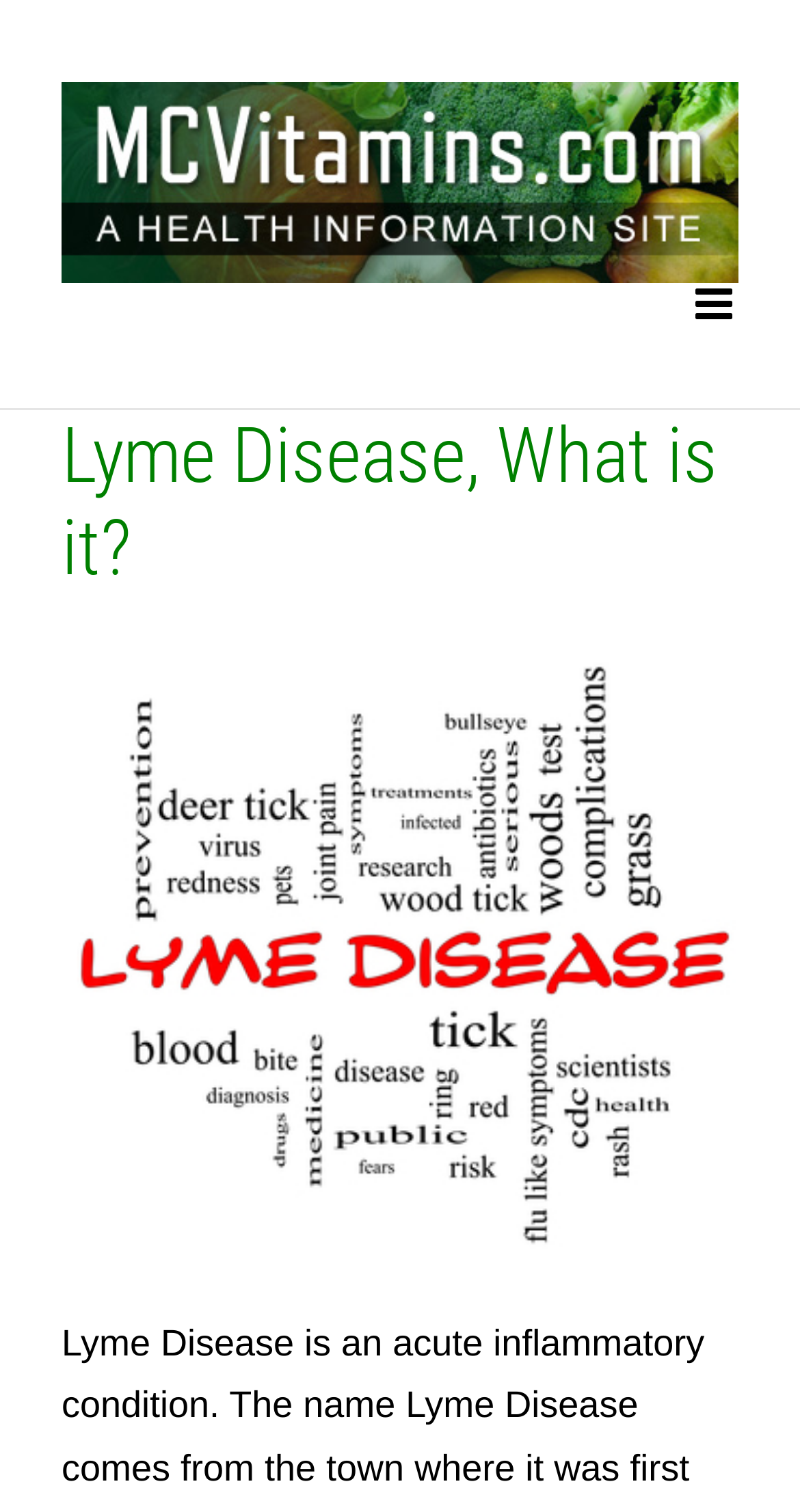Bounding box coordinates are specified in the format (top-left x, top-left y, bottom-right x, bottom-right y). All values are floating point numbers bounded between 0 and 1. Please provide the bounding box coordinate of the region this sentence describes: aria-label="Toggle mobile menu"

[0.869, 0.187, 0.923, 0.216]